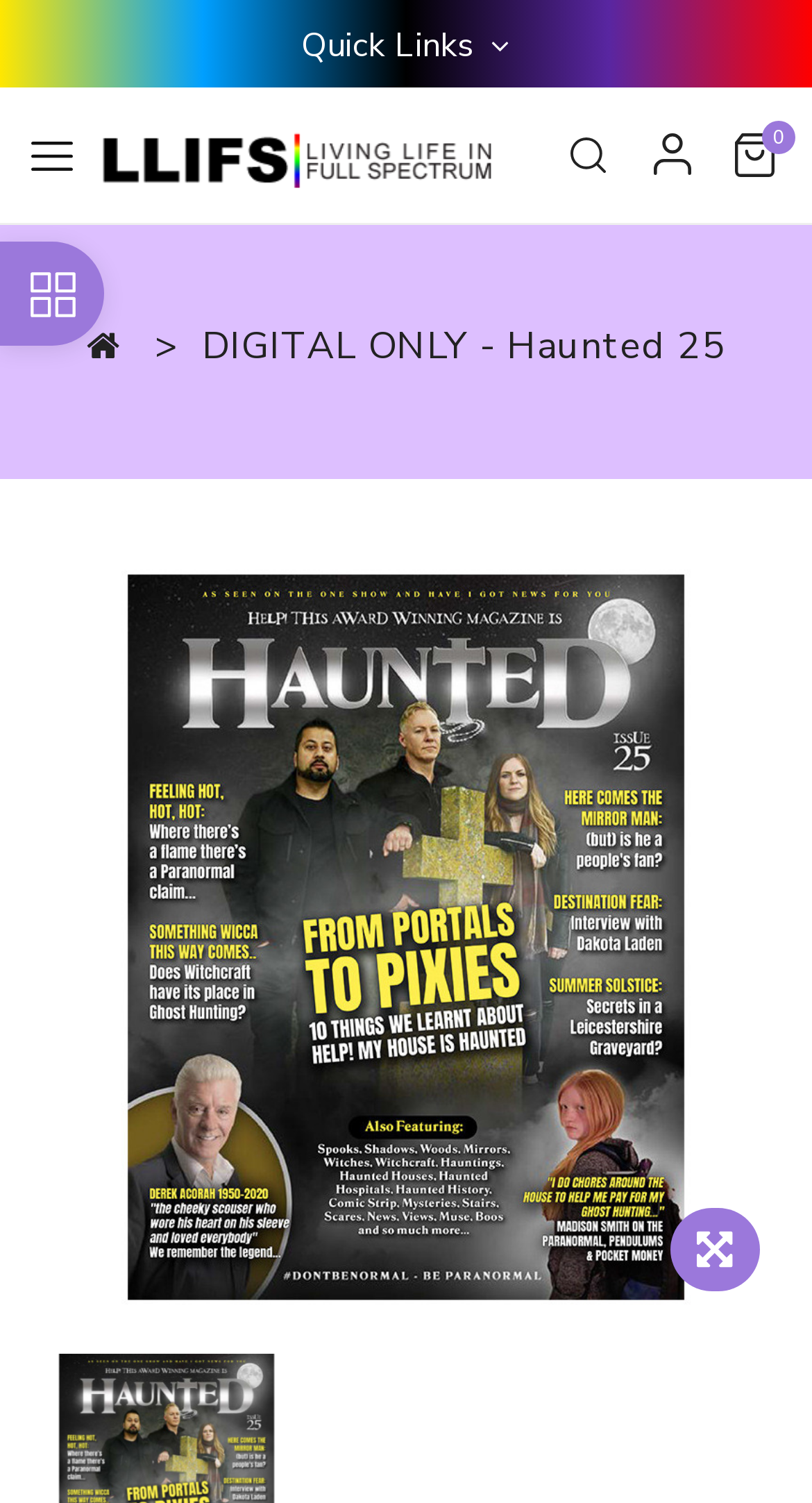How many items are in the Quick Links menu? Based on the image, give a response in one word or a short phrase.

Unknown